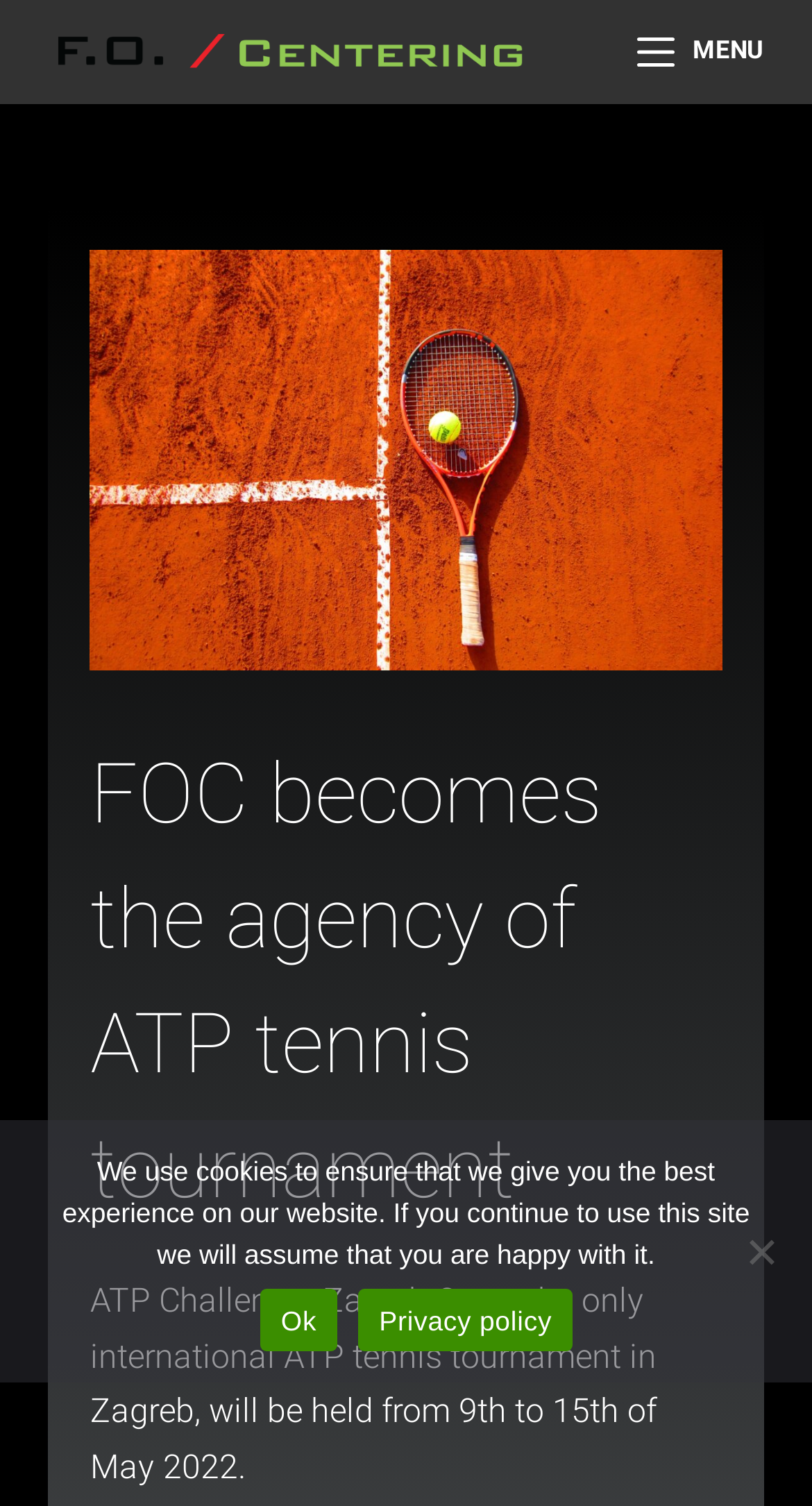Provide a brief response in the form of a single word or phrase:
What is the message in the cookie notice?

We use cookies to ensure that we give you the best experience